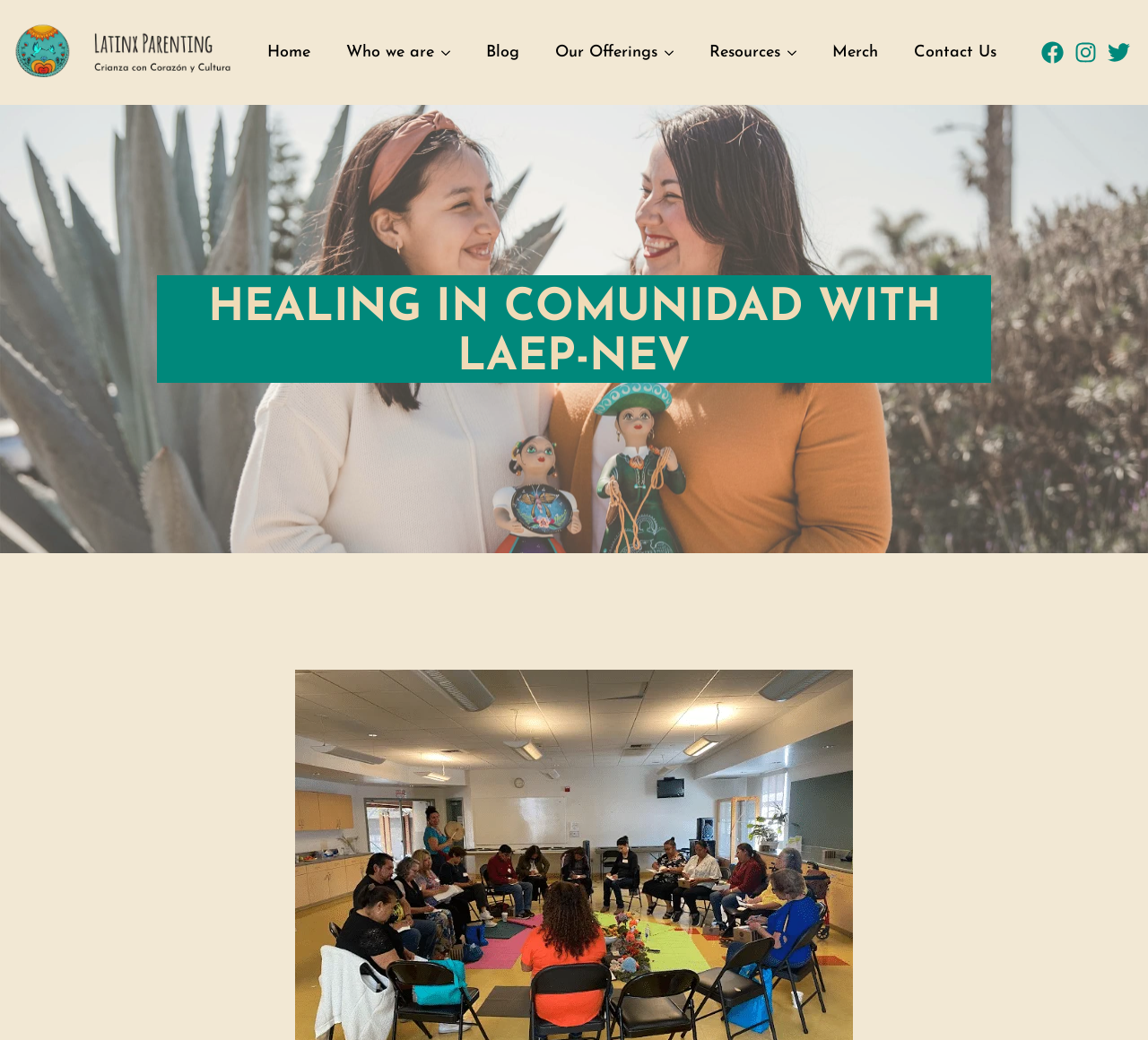Respond to the question below with a single word or phrase: How many dropdown menus are present?

3